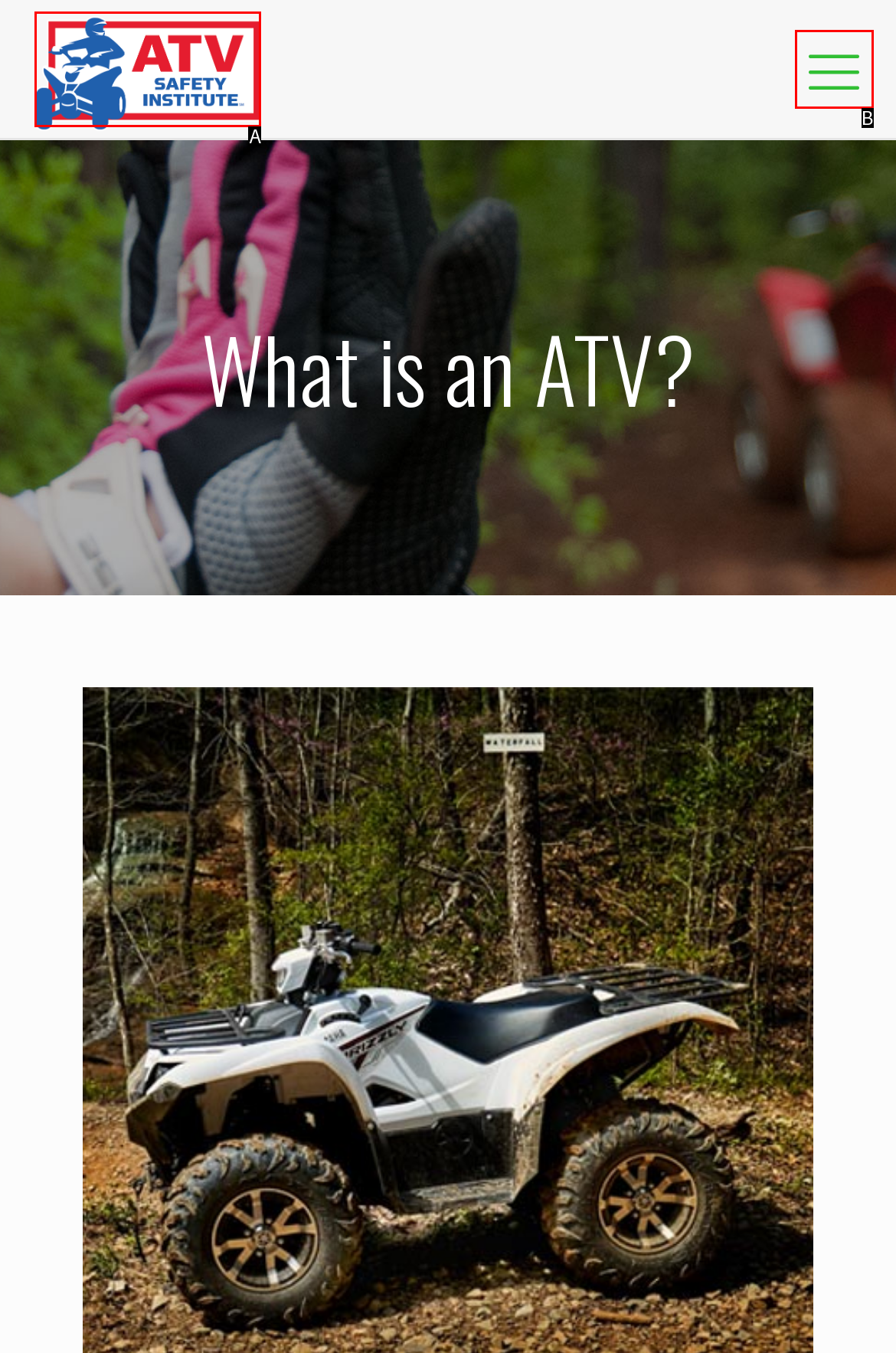Match the description: title="ATV Safety" to the correct HTML element. Provide the letter of your choice from the given options.

A